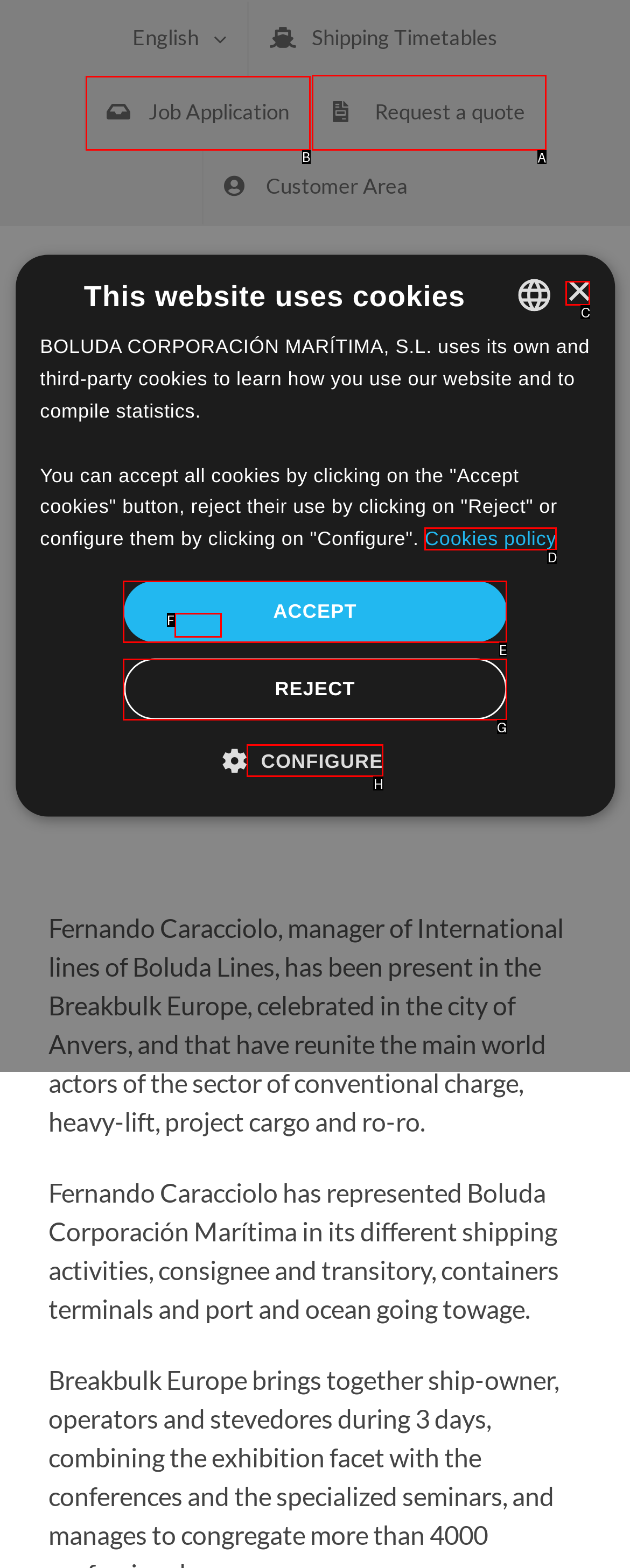Tell me the letter of the UI element to click in order to accomplish the following task: Click the Request a quote link
Answer with the letter of the chosen option from the given choices directly.

A